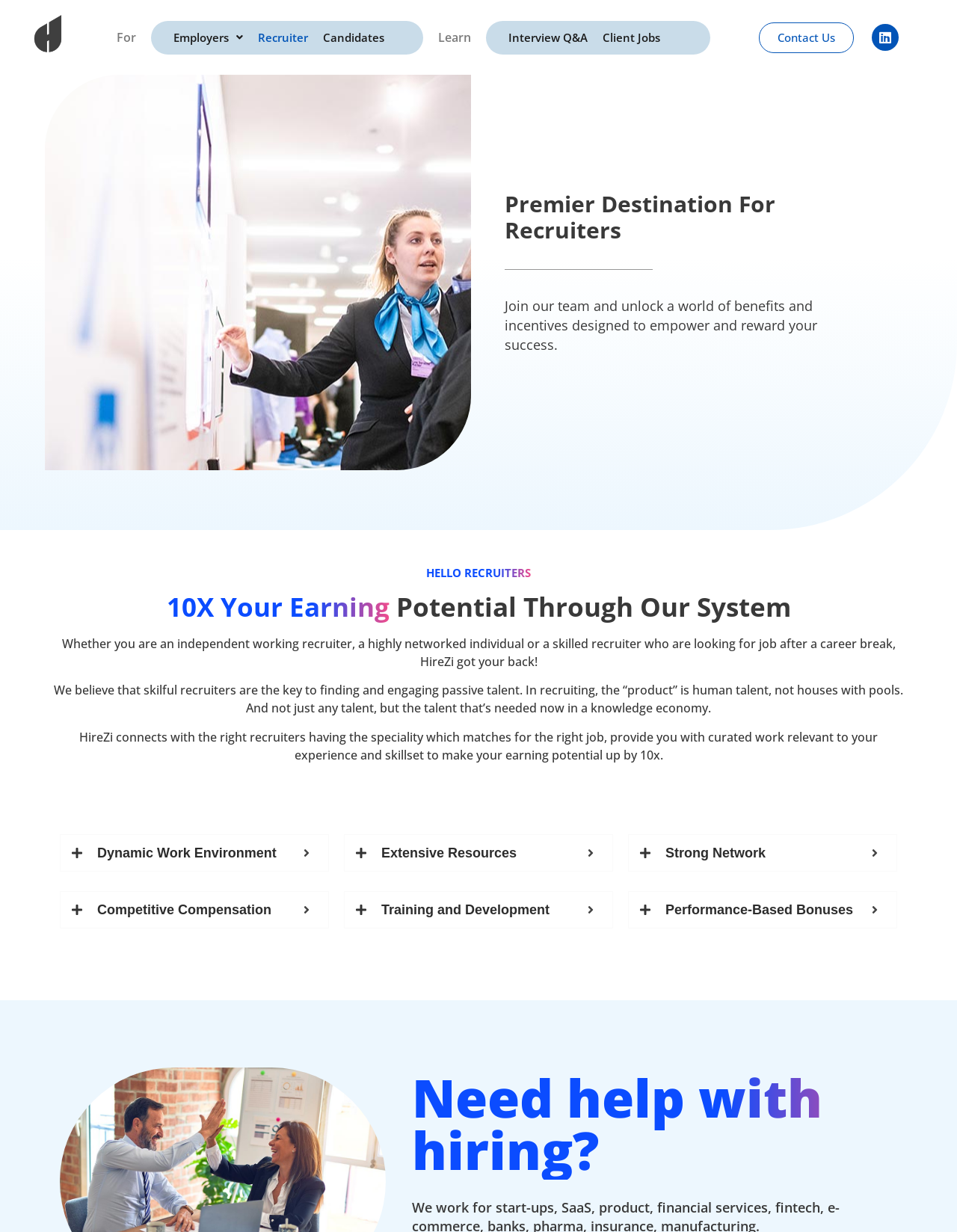Find the bounding box of the UI element described as: "Employers". The bounding box coordinates should be given as four float values between 0 and 1, i.e., [left, top, right, bottom].

[0.173, 0.017, 0.262, 0.044]